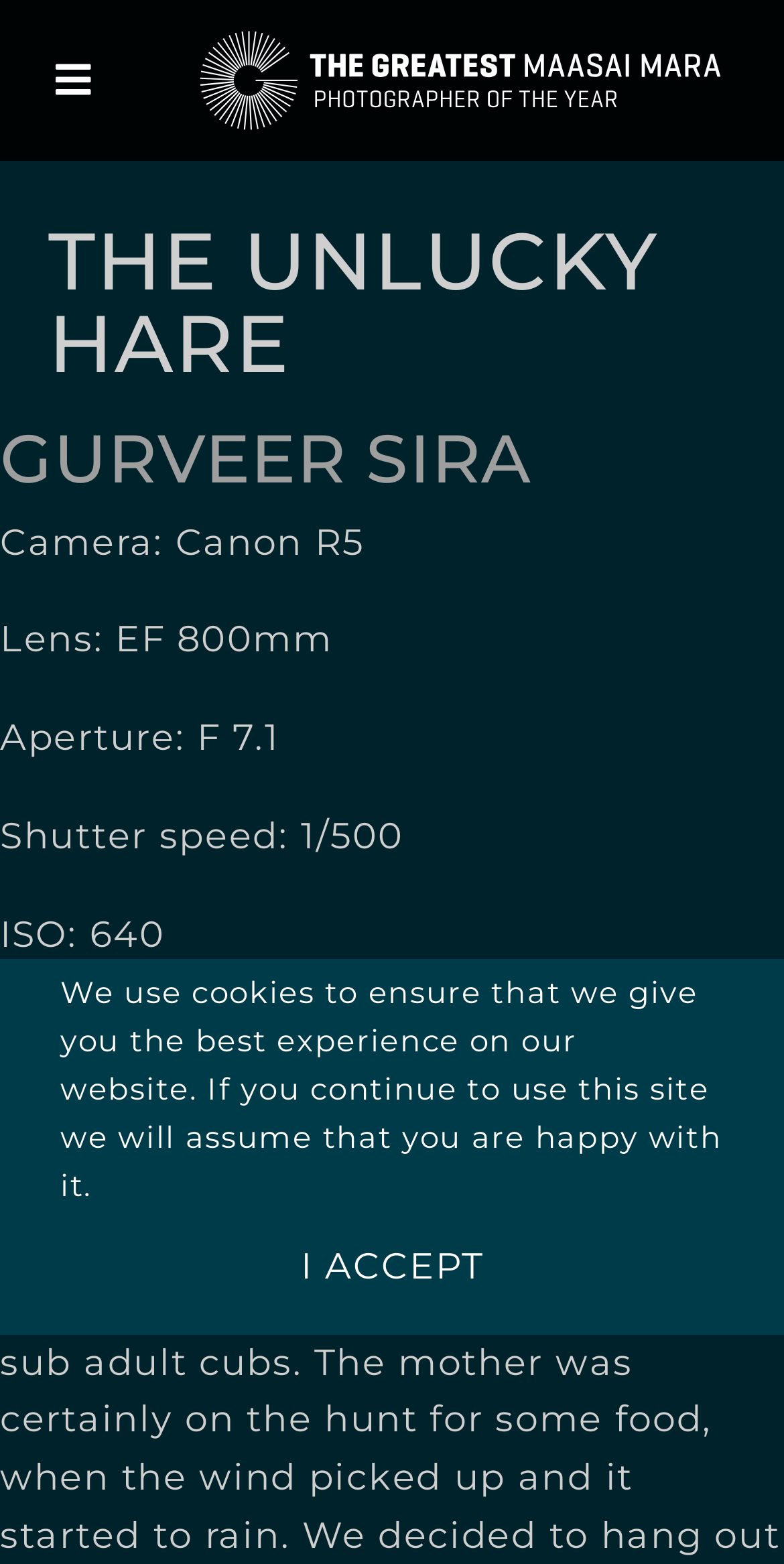What are the cheetah cubs learning to do?
Please answer the question with as much detail and depth as you can.

I found the answer by reading the description of the image which says 'Three cheetah cubs learning to hunt as their mother lets them chase and finish off this hare'.